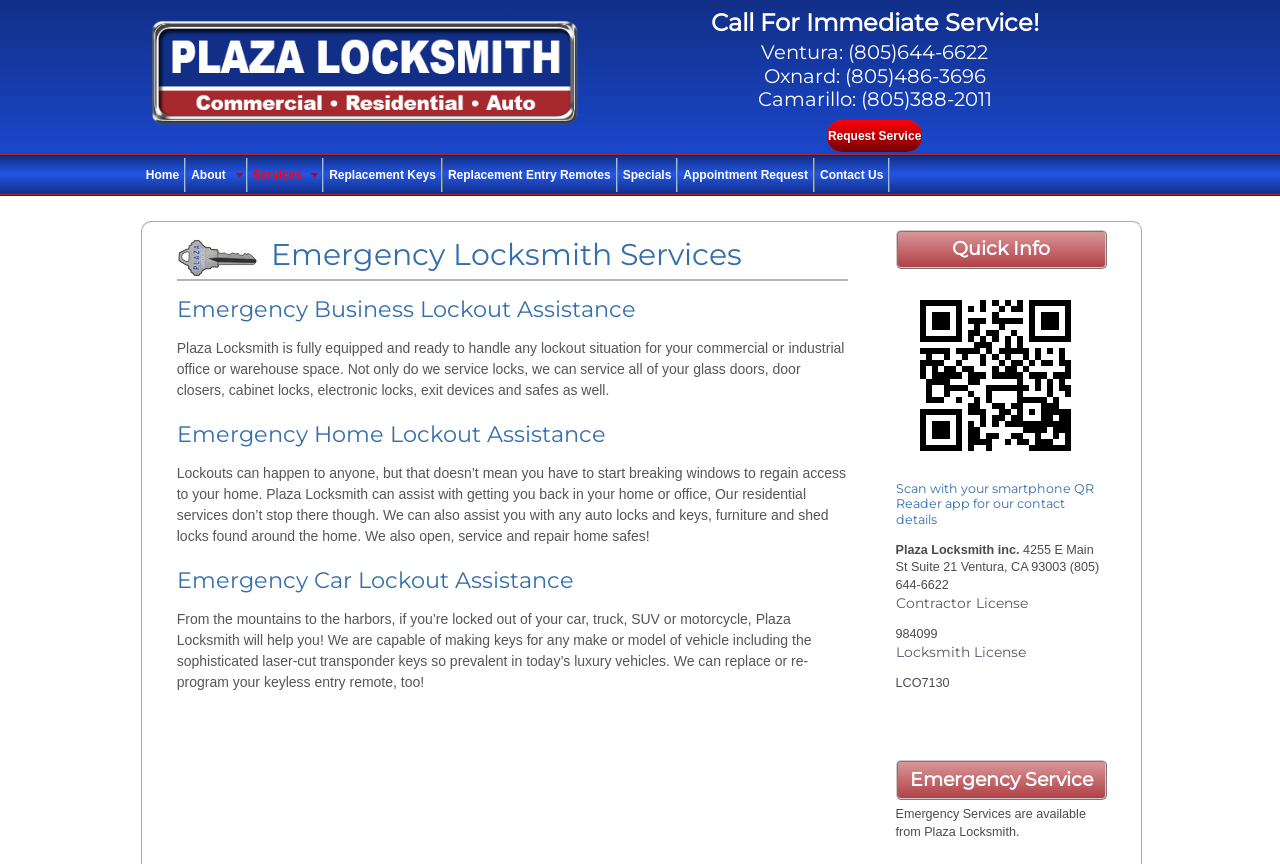What is the phone number for Ventura?
Refer to the image and give a detailed answer to the query.

I found the phone number for Ventura by looking at the heading element that says 'Ventura: (805)644-6622 Oxnard: (805)486-3696 Camarillo: (805)388-2011'.